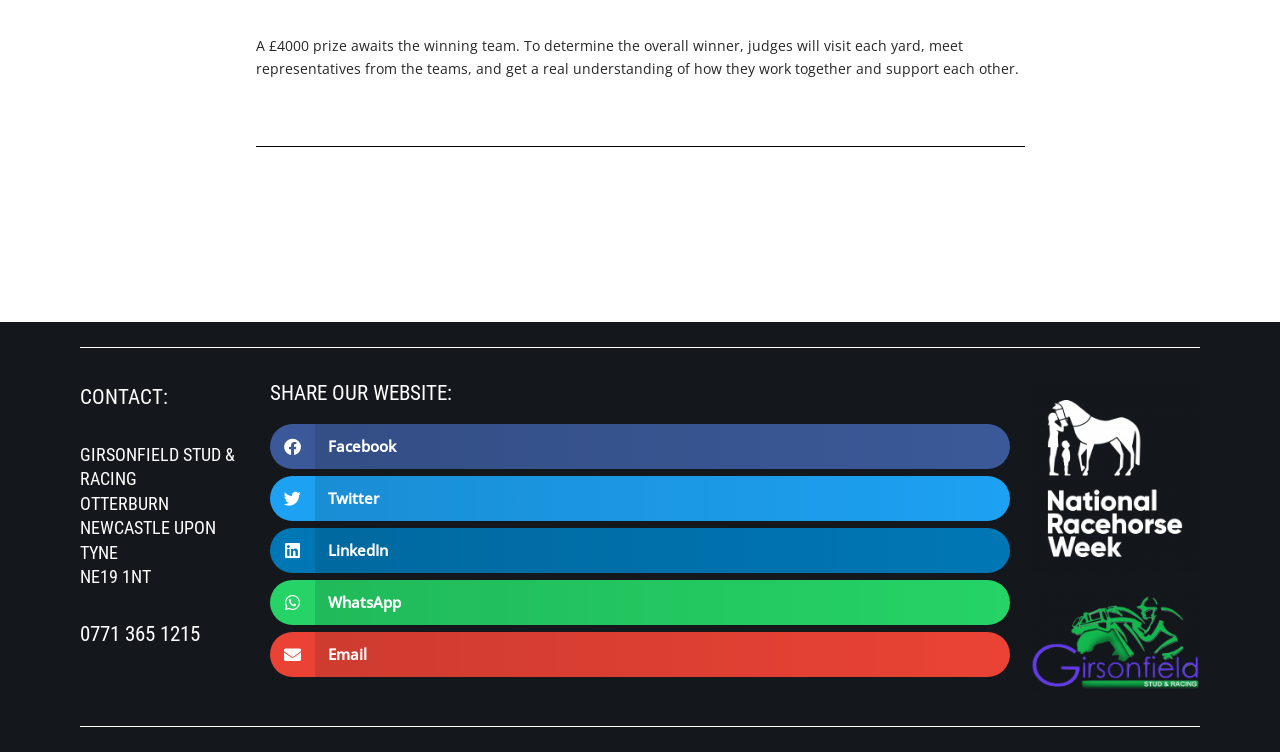What is the phone number to contact Girsonfield Stud & Racing?
Please provide a comprehensive answer based on the details in the screenshot.

The phone number is mentioned in the heading element, which is located below the address of Girsonfield Stud & Racing.